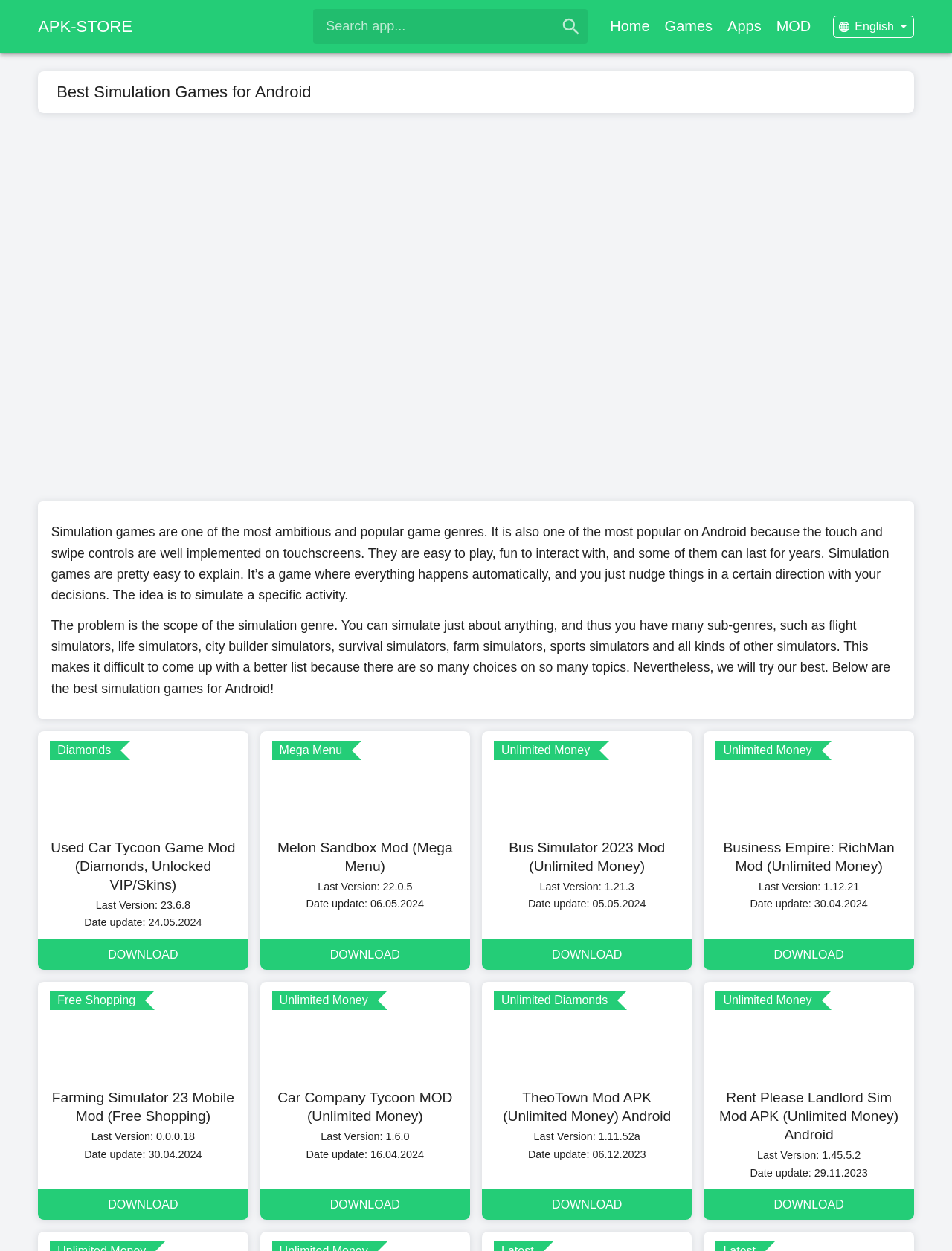Articulate a complete and detailed caption of the webpage elements.

This webpage is about downloading the best simulation games for Android. At the top, there is a navigation bar with links to "APK-STORE", "Home", "Games", "Apps", "MOD", and "English". Below the navigation bar, there is a search box with a magnifying glass icon on the right side.

The main content of the webpage starts with a heading "Best Simulation Games for Android" followed by a large image. Below the image, there are two paragraphs of text that introduce simulation games, explaining what they are and how they work.

The webpage then lists several simulation games that can be downloaded, each with a link, a brief description, and an image. The games are listed in a vertical column, with the first game "Used Car Tycoon Game Mod" at the top, followed by "Melon Sandbox Mod", "Bus Simulator 2023 Mod", "Business Empire: RichMan Mod", "Farming Simulator 23 Mobile Mod", "Car Company Tycoon MOD", "TheoTown Mod APK", and "Rent Please Landlord Sim Mod APK". Each game's image is positioned to the left of its description and download link.

Overall, the webpage is focused on providing a list of simulation games that can be downloaded for Android, with a brief introduction to the genre and a navigation bar at the top.